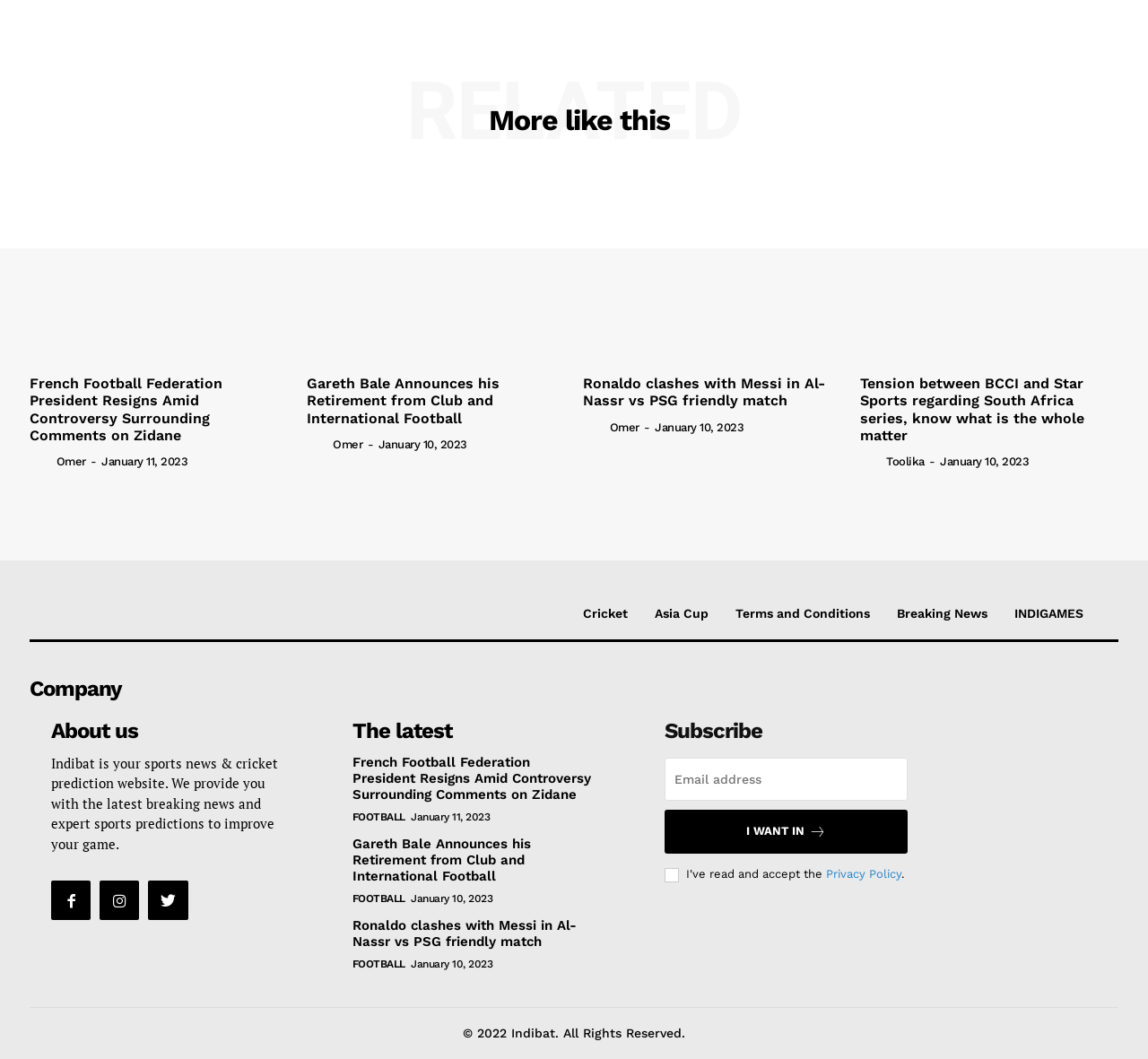Identify the bounding box coordinates of the section that should be clicked to achieve the task described: "Read the 'Gareth Bale Announces his Retirement from Club and International Football' news".

[0.267, 0.354, 0.492, 0.403]